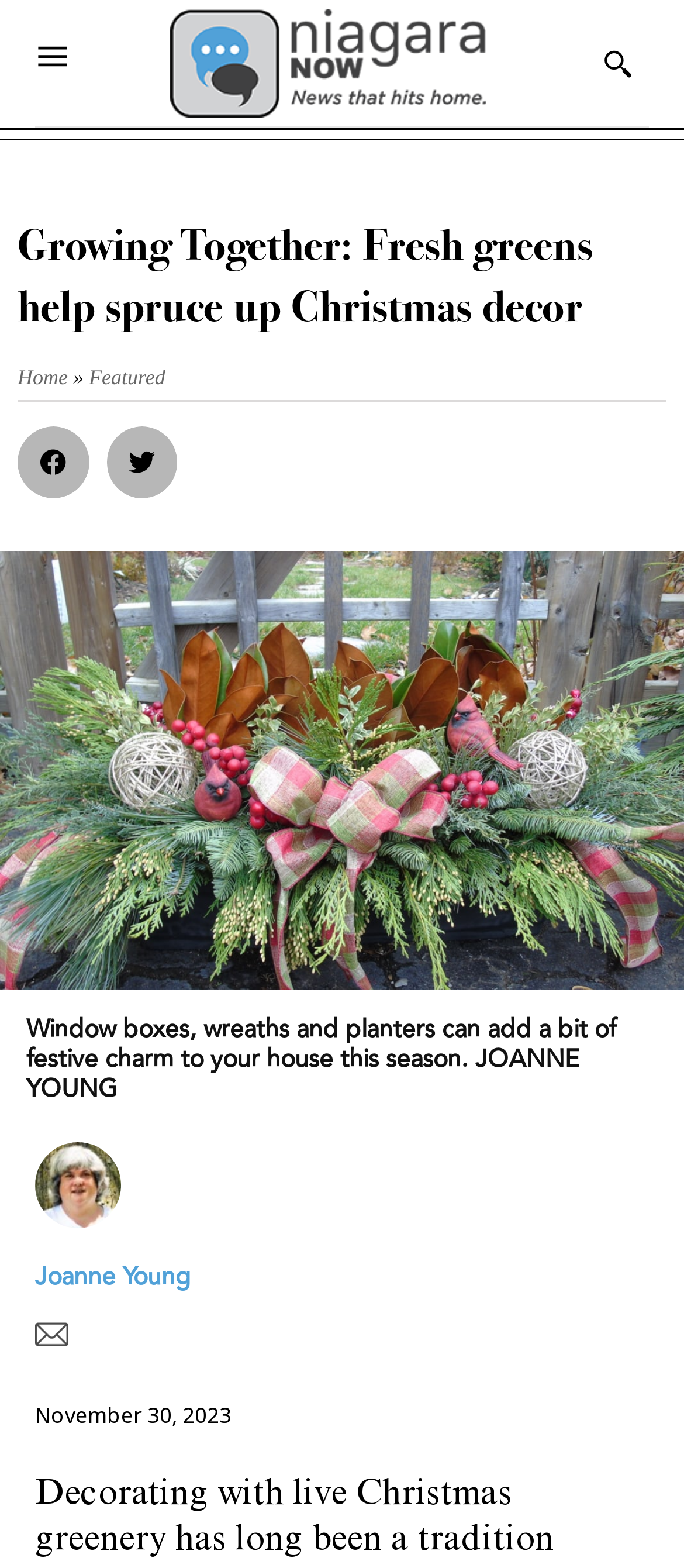Provide a thorough description of the webpage's content and layout.

This webpage is about decorating with live Christmas greenery, a cherished tradition for many families worldwide. At the top left, there is a small image, and next to it, a logo link with an accompanying image. On the top right, there is another small image. 

Below the logo, the main title "Growing Together: Fresh greens help spruce up Christmas decor" is prominently displayed. Underneath the title, there are navigation links, including "Home" and "Featured", separated by a "»" symbol. 

To the right of the navigation links, there are two social media buttons, "Share on facebook" and "Share on twitter". 

The main content of the webpage is a figure with a caption, which takes up most of the page. The caption describes how window boxes, wreaths, and planters can add festive charm to a house during the season, and is attributed to Joanne Young. 

At the bottom of the page, there are several links, including an empty link, a link to Joanne Young's profile, an "email" link with an accompanying image, and a timestamp showing the date "November 30, 2023".